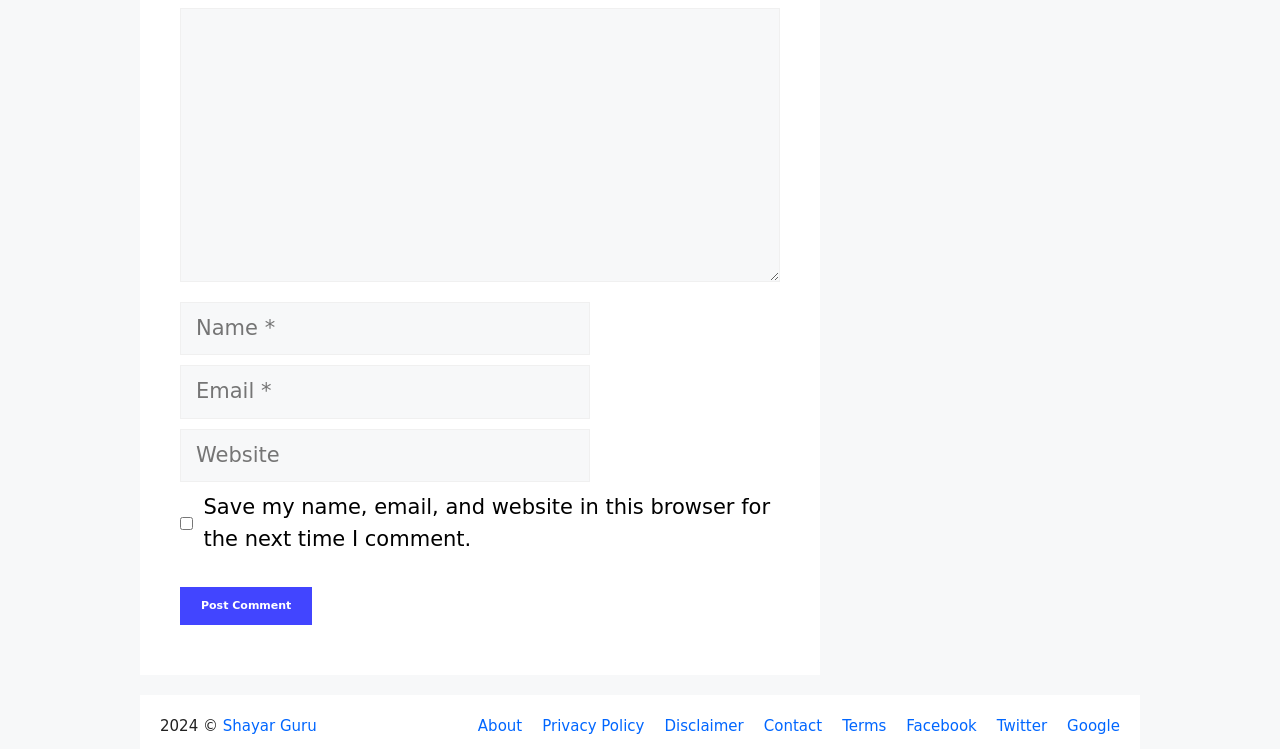Please determine the bounding box coordinates of the element to click in order to execute the following instruction: "Visit the About page". The coordinates should be four float numbers between 0 and 1, specified as [left, top, right, bottom].

[0.373, 0.957, 0.408, 0.981]